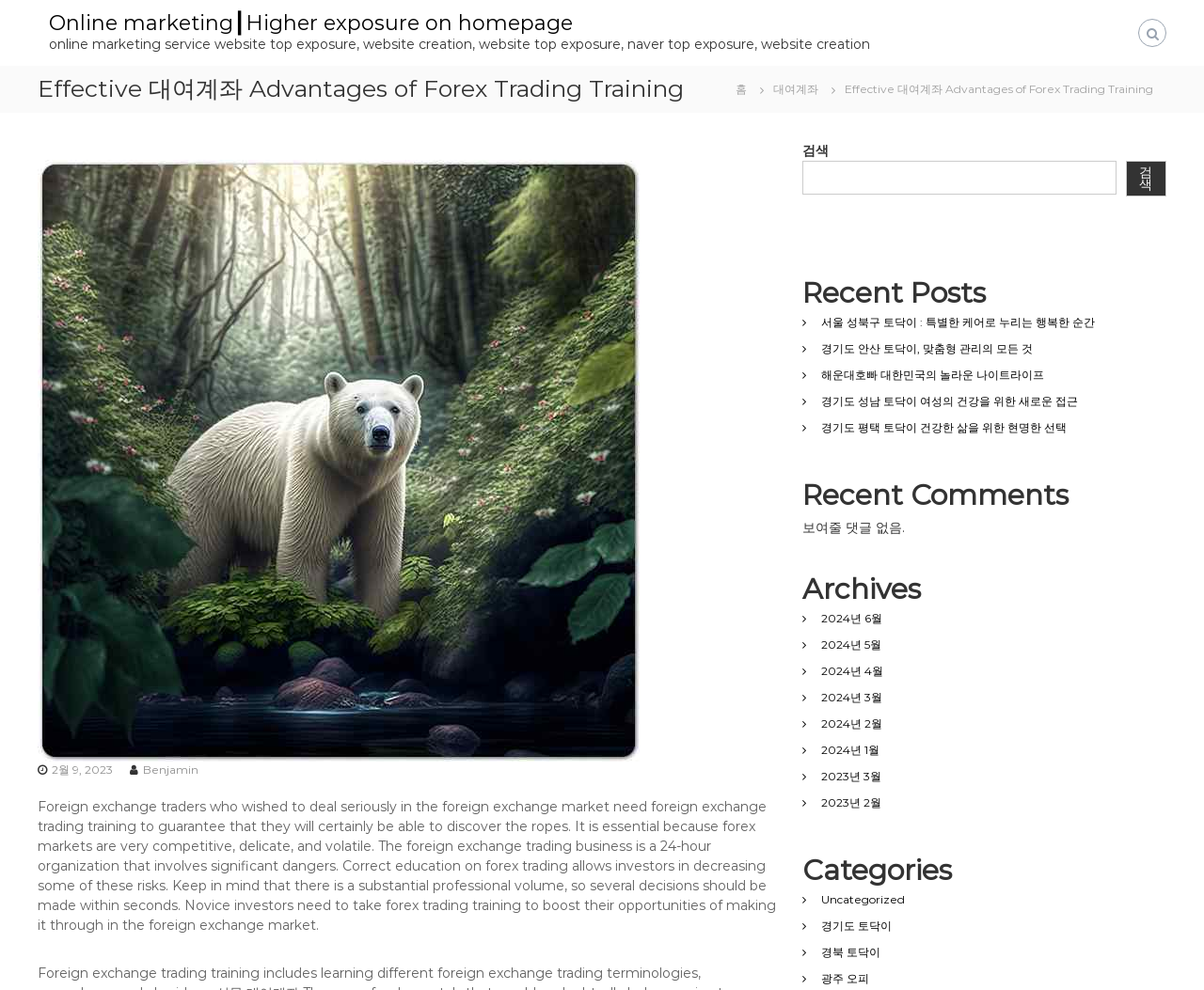Refer to the image and answer the question with as much detail as possible: What is the language of the webpage content?

The webpage content, including the headings, links, and text, is written in Korean, indicating that the language of the webpage is Korean.